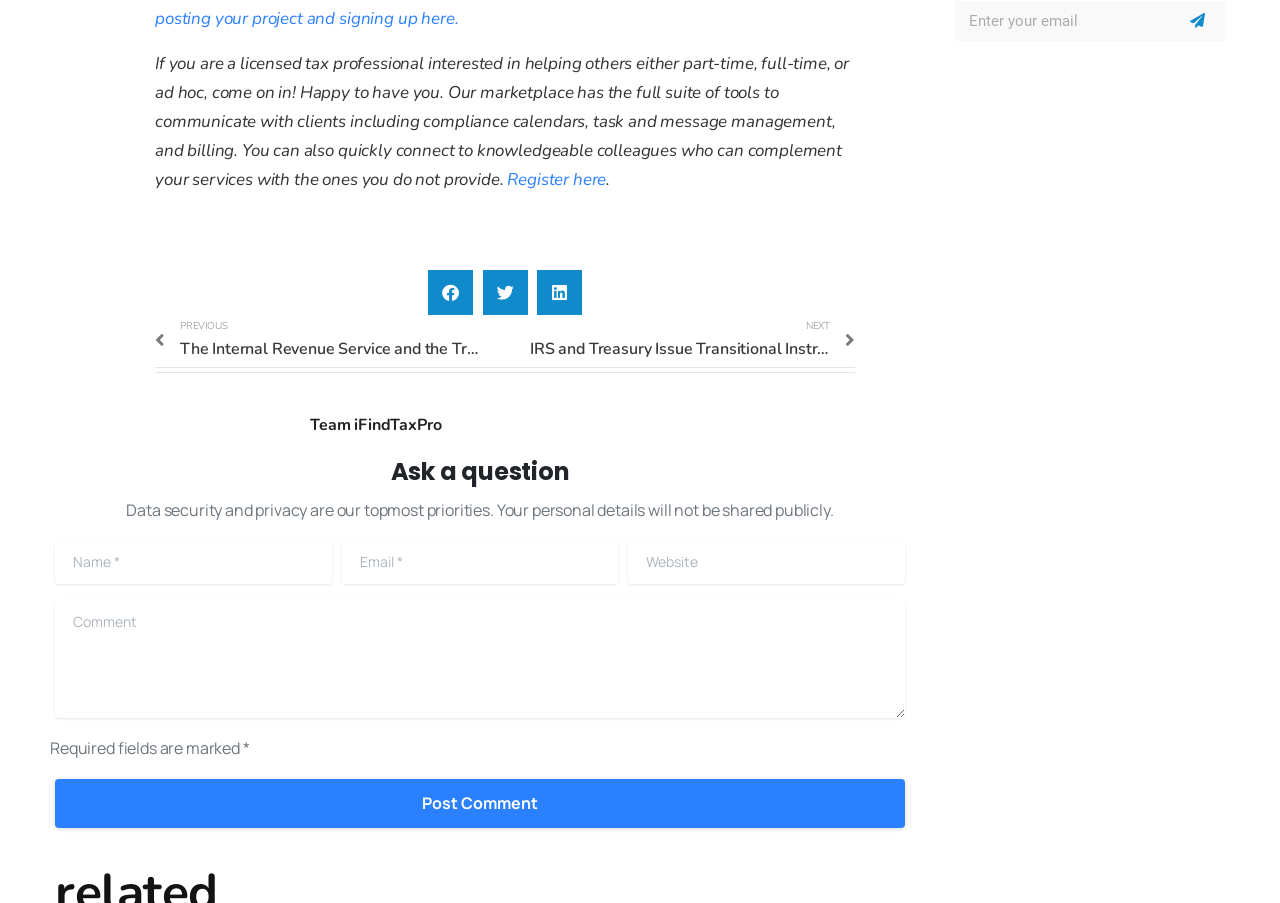Identify the bounding box coordinates of the element to click to follow this instruction: 'Share on Facebook'. Ensure the coordinates are four float values between 0 and 1, provided as [left, top, right, bottom].

[0.334, 0.291, 0.369, 0.34]